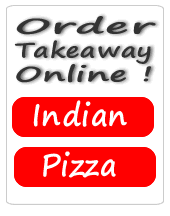Answer briefly with one word or phrase:
How many cuisine options are shown?

Two